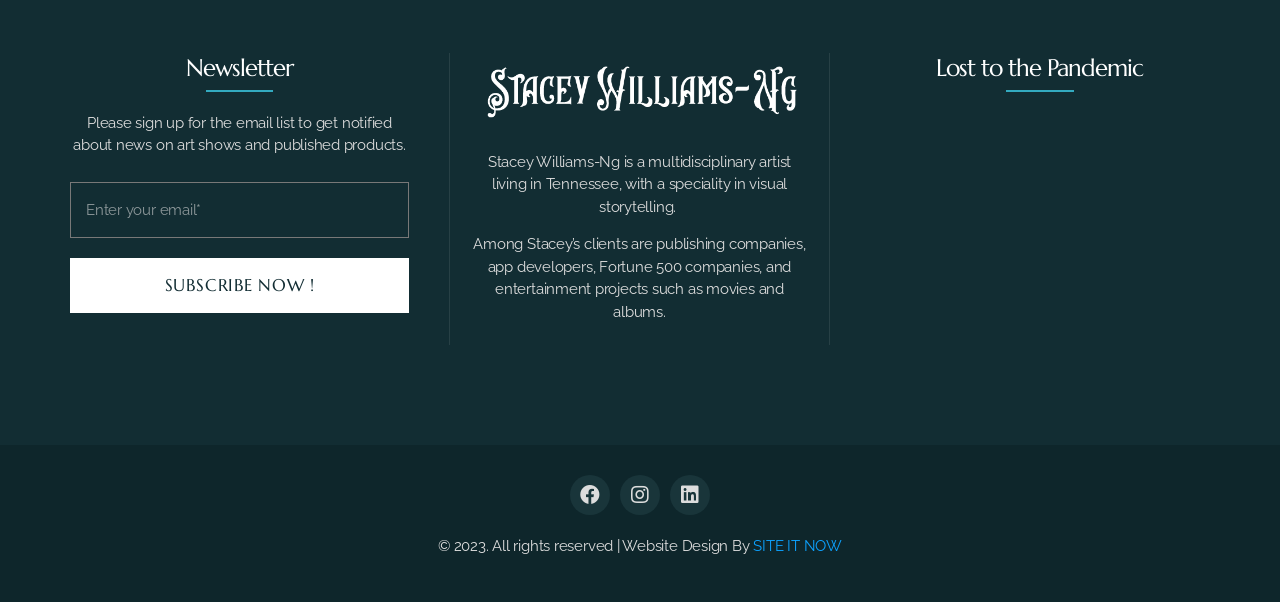Who designed the website?
Provide a detailed answer to the question, using the image to inform your response.

The StaticText element at the bottom of the page says 'Website Design By' followed by a link to 'SITE IT NOW', indicating that SITE IT NOW is the website designer.